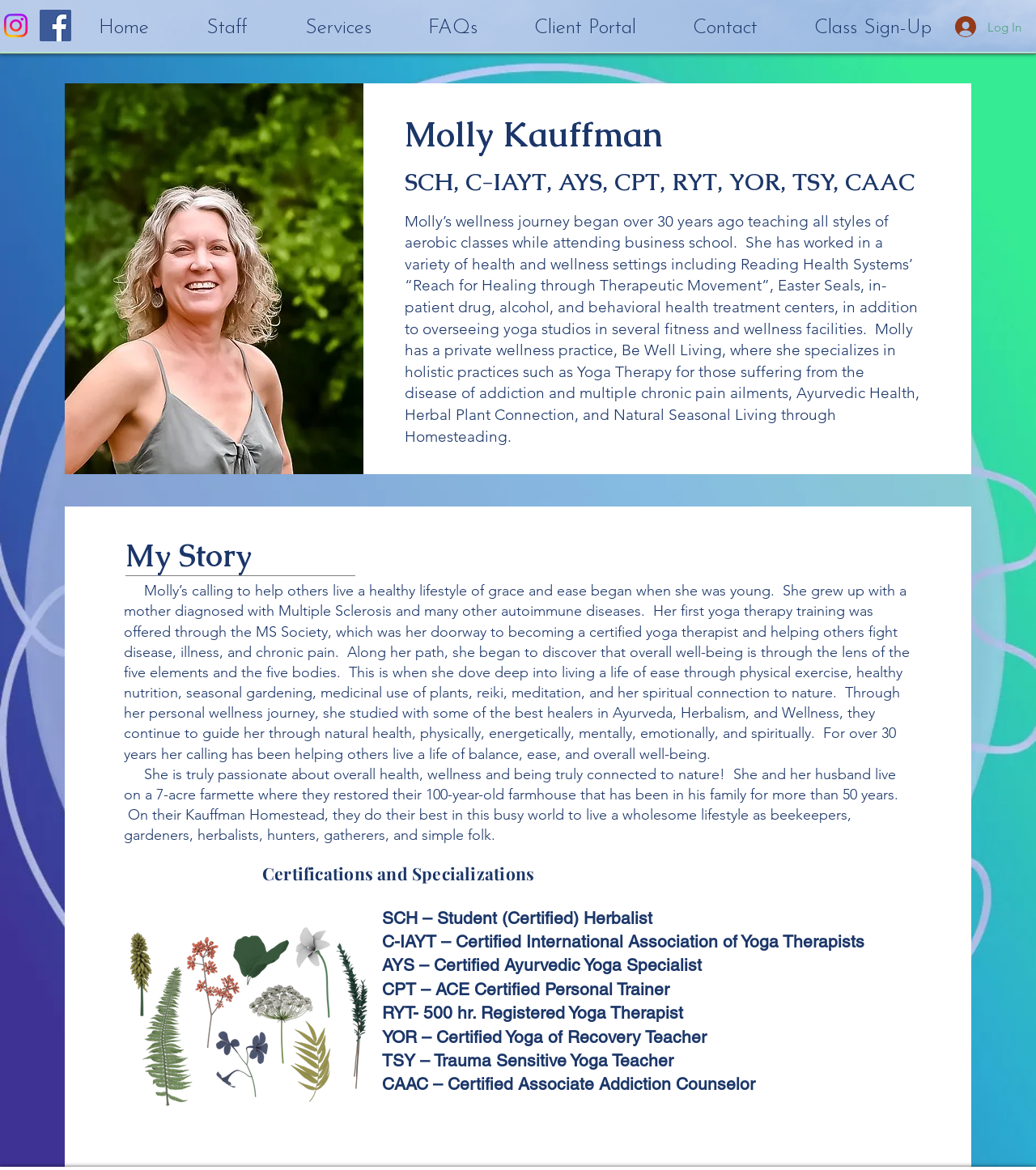Based on the visual content of the image, answer the question thoroughly: What is the purpose of the 'Play video' button?

I inferred the purpose of the 'Play video' button by its label and the fact that it is a button, which suggests that it is meant to be clicked to play a video.